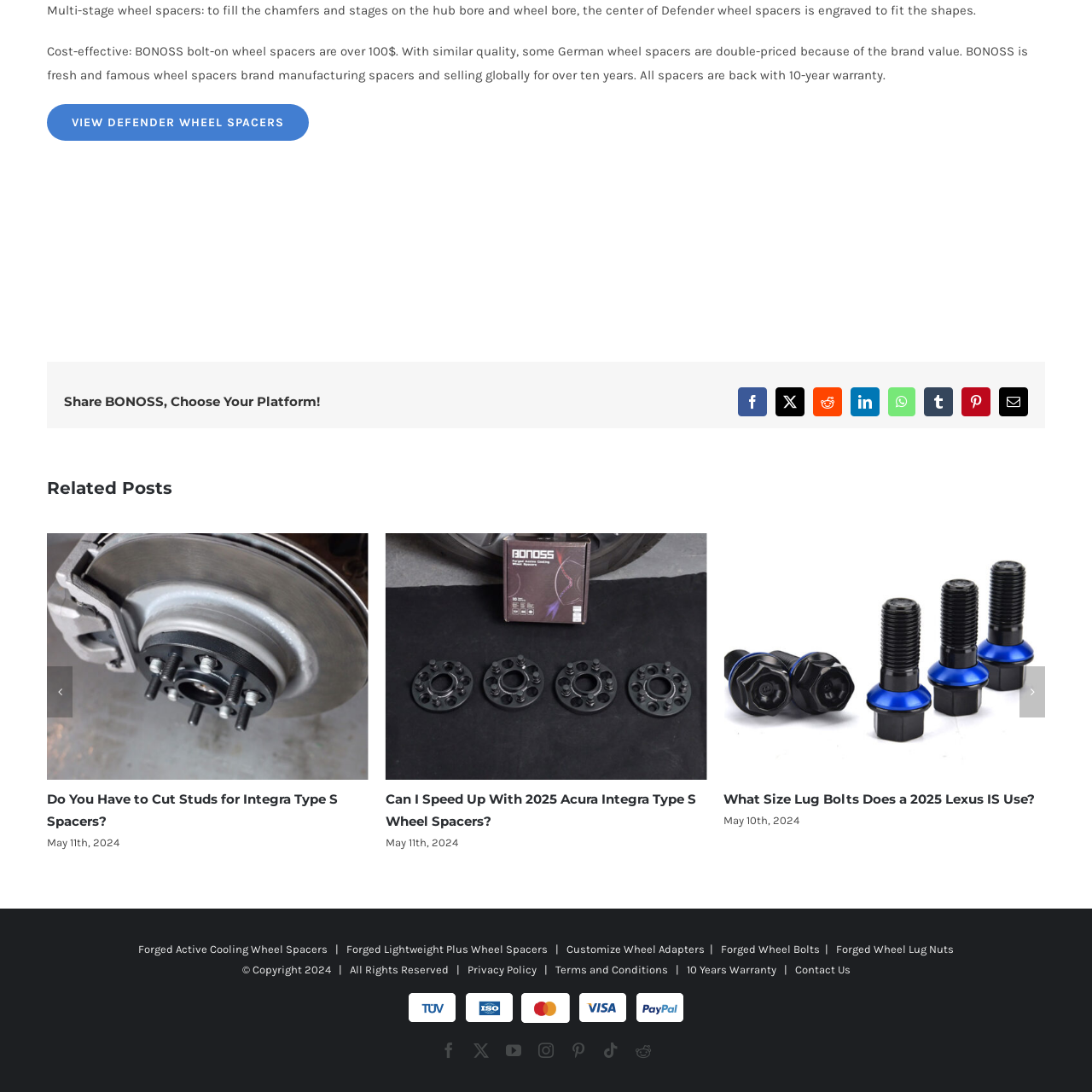Please specify the bounding box coordinates of the clickable region to carry out the following instruction: "View Defender wheel spacers". The coordinates should be four float numbers between 0 and 1, in the format [left, top, right, bottom].

[0.043, 0.096, 0.283, 0.129]